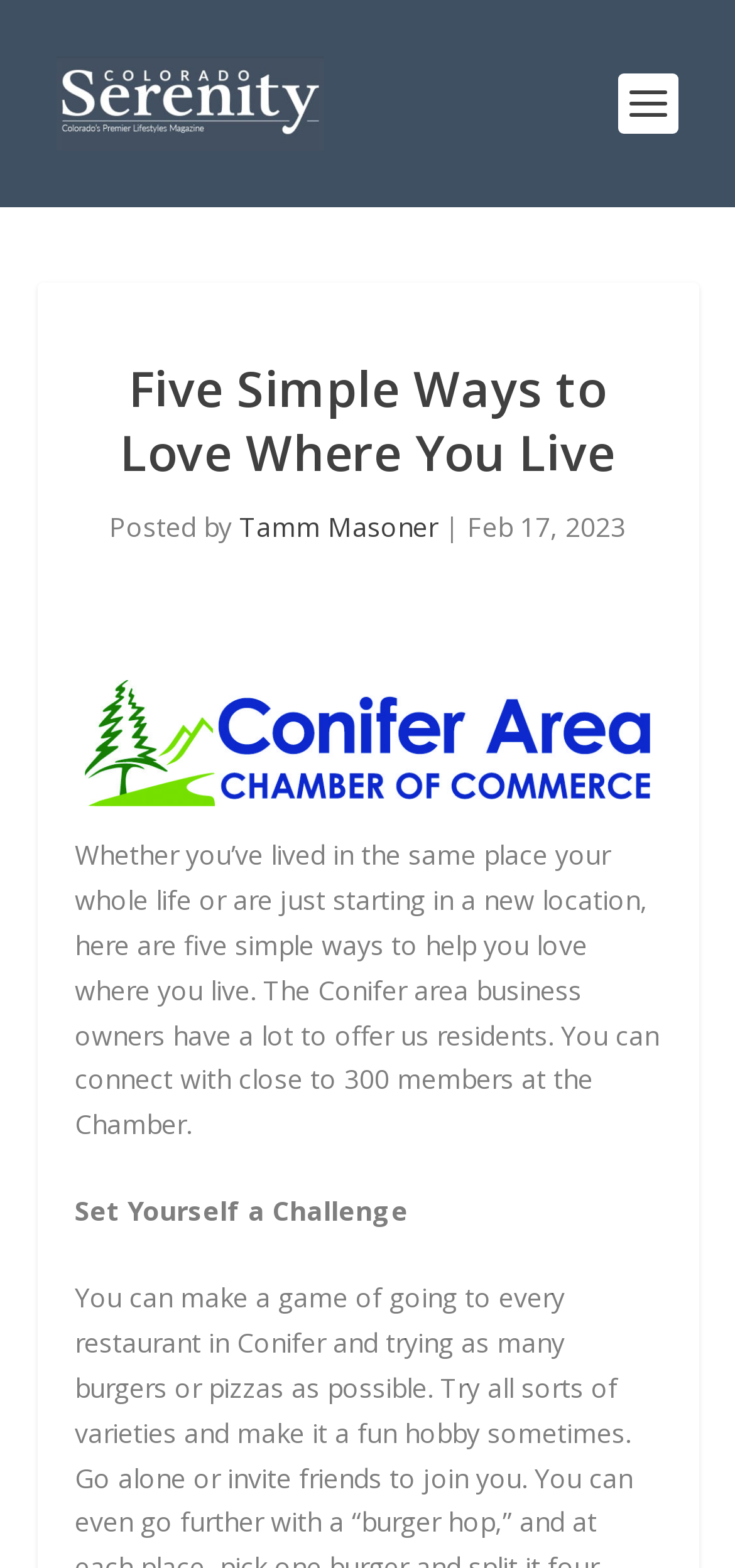Predict the bounding box of the UI element that fits this description: "Tamm Masoner".

[0.326, 0.324, 0.595, 0.347]